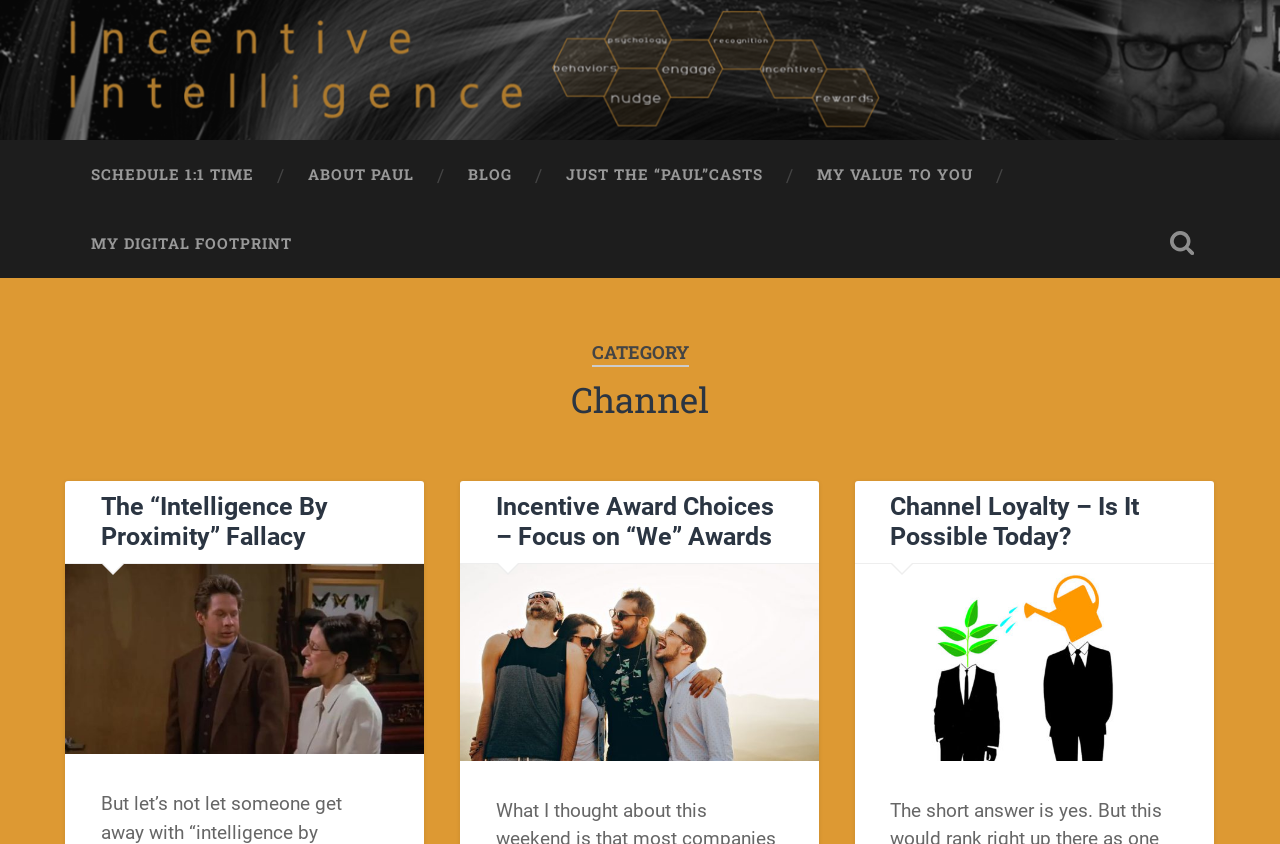What is the last link on the top navigation bar?
Using the image provided, answer with just one word or phrase.

MY VALUE TO YOU